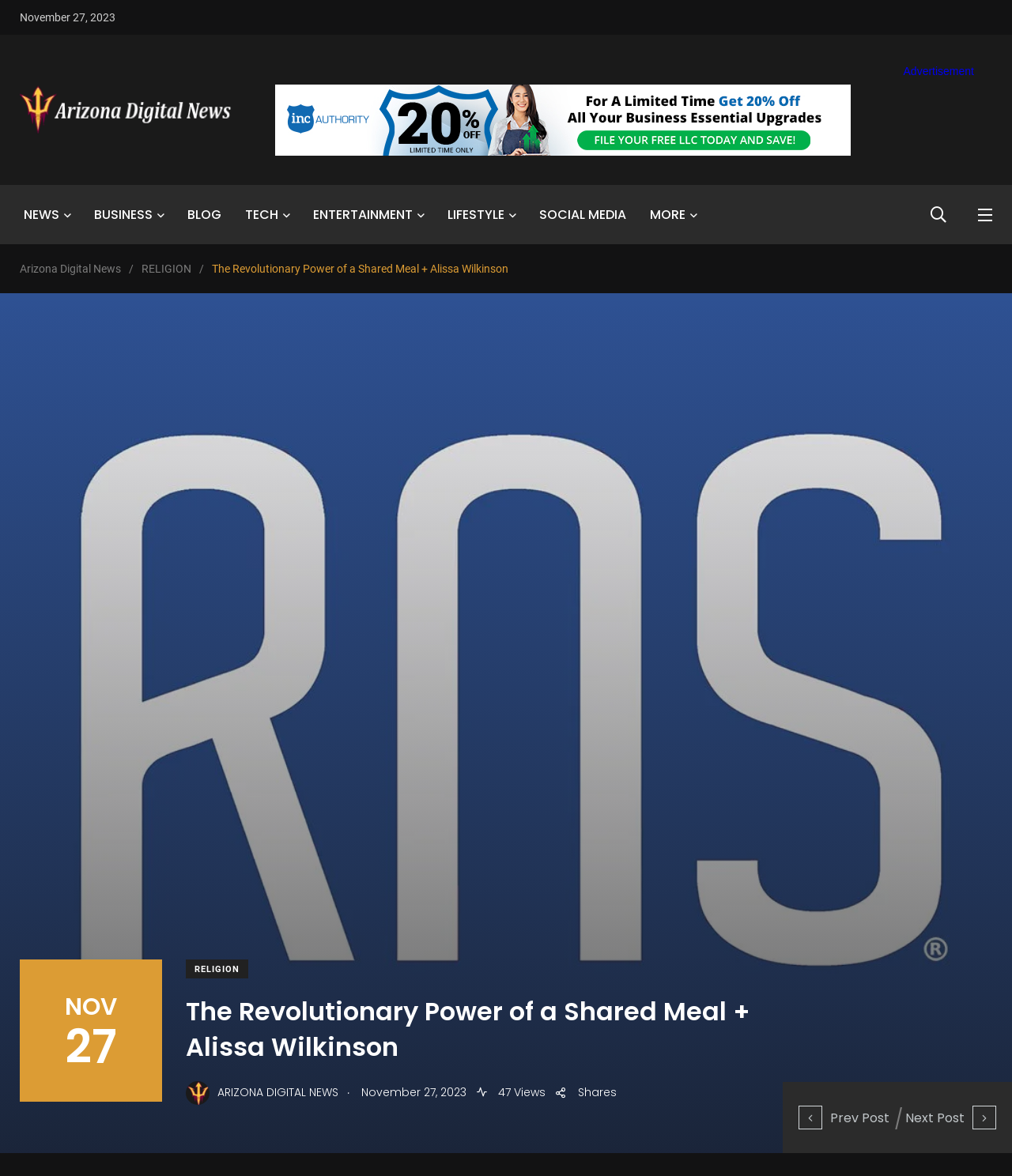Based on the element description, predict the bounding box coordinates (top-left x, top-left y, bottom-right x, bottom-right y) for the UI element in the screenshot: Arizona Digital News

[0.02, 0.223, 0.12, 0.234]